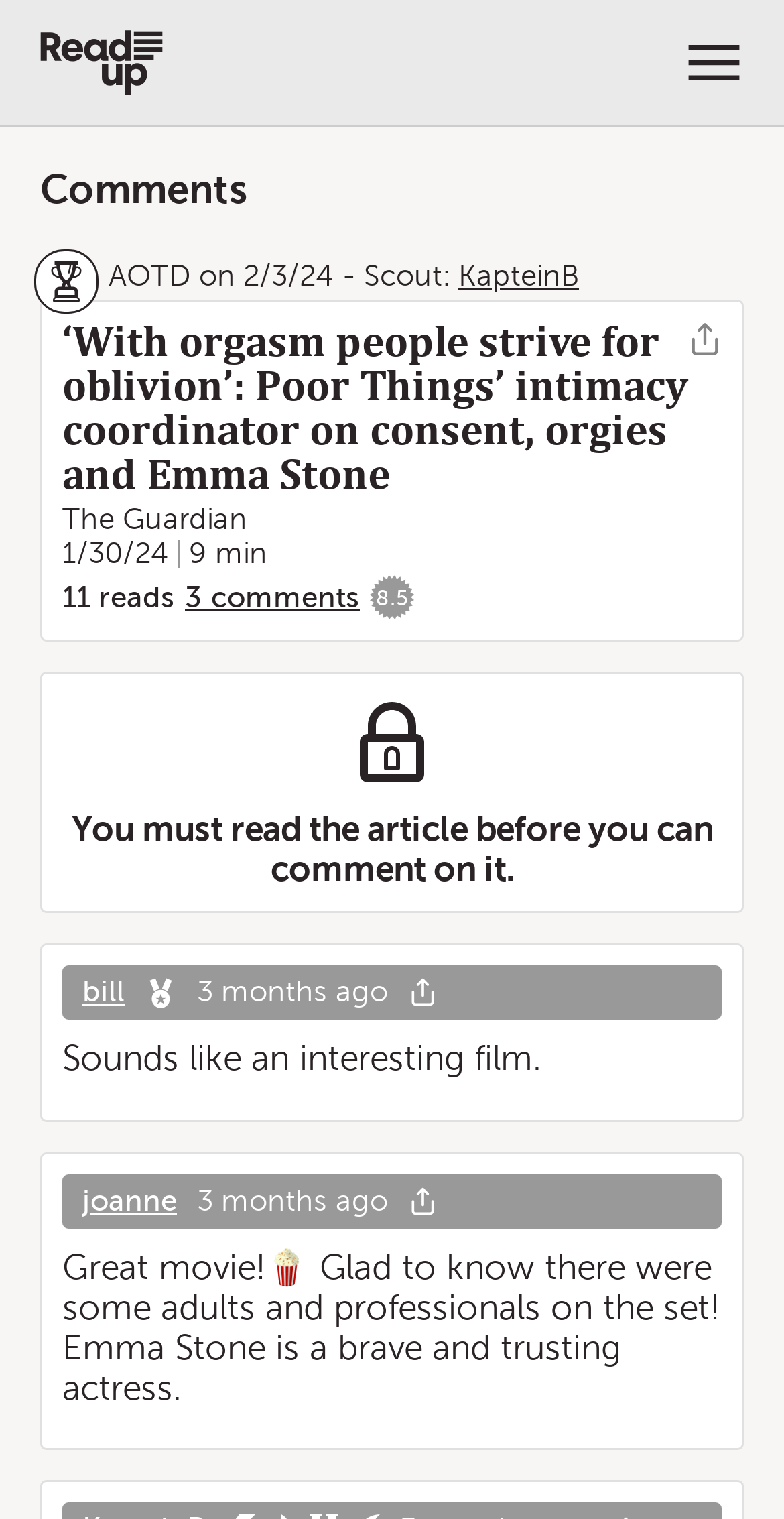Specify the bounding box coordinates (top-left x, top-left y, bottom-right x, bottom-right y) of the UI element in the screenshot that matches this description: Information Security Policy

None